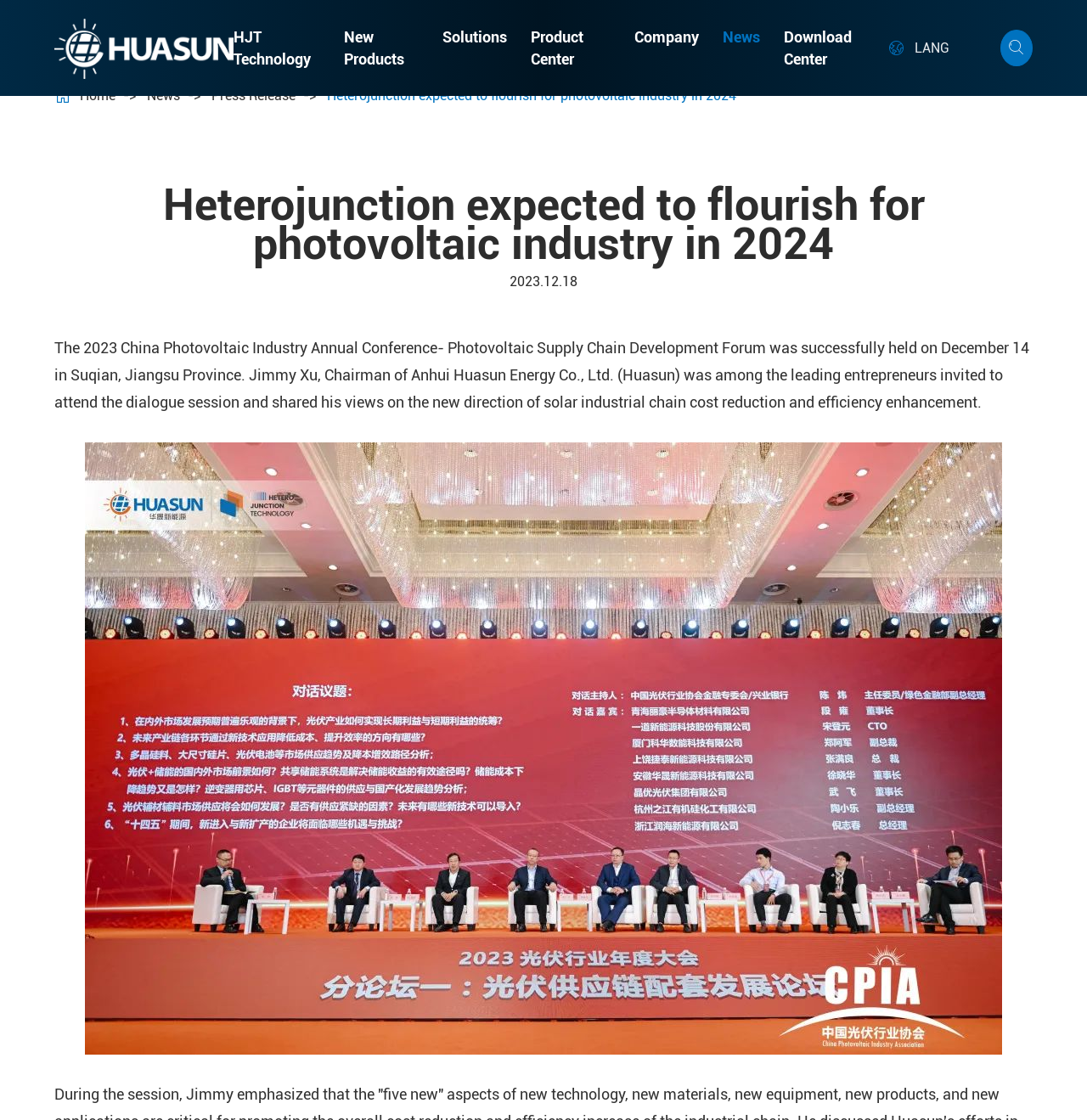Review the image closely and give a comprehensive answer to the question: What is the name of the person mentioned in the webpage?

The name of the person is mentioned in the text 'Jimmy Xu, Chairman of Anhui Huasun Energy Co., Ltd. (Huasun) was among the leading entrepreneurs invited to attend the dialogue session...'.